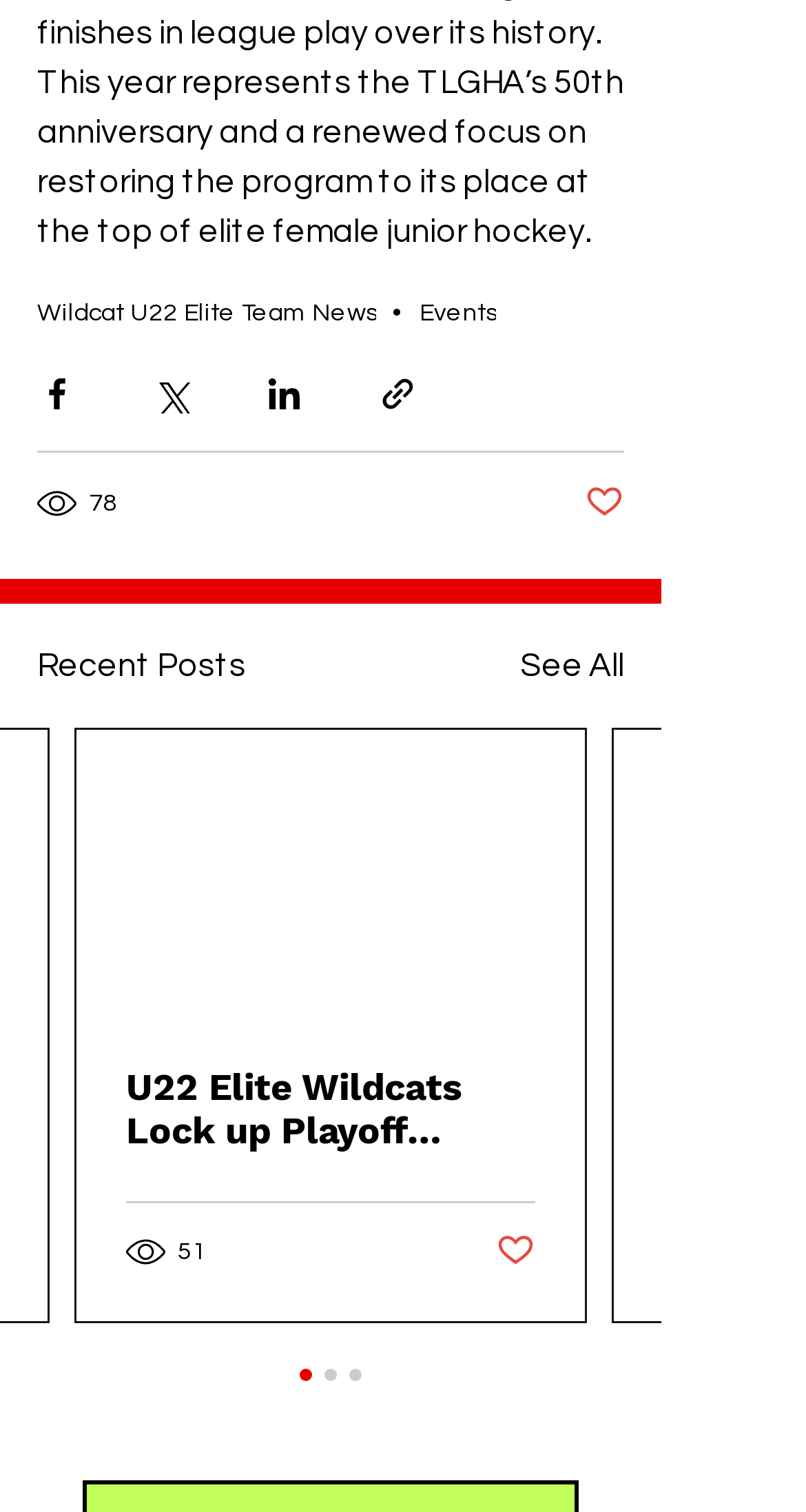Locate the bounding box coordinates of the clickable area to execute the instruction: "See all posts". Provide the coordinates as four float numbers between 0 and 1, represented as [left, top, right, bottom].

[0.646, 0.423, 0.774, 0.456]